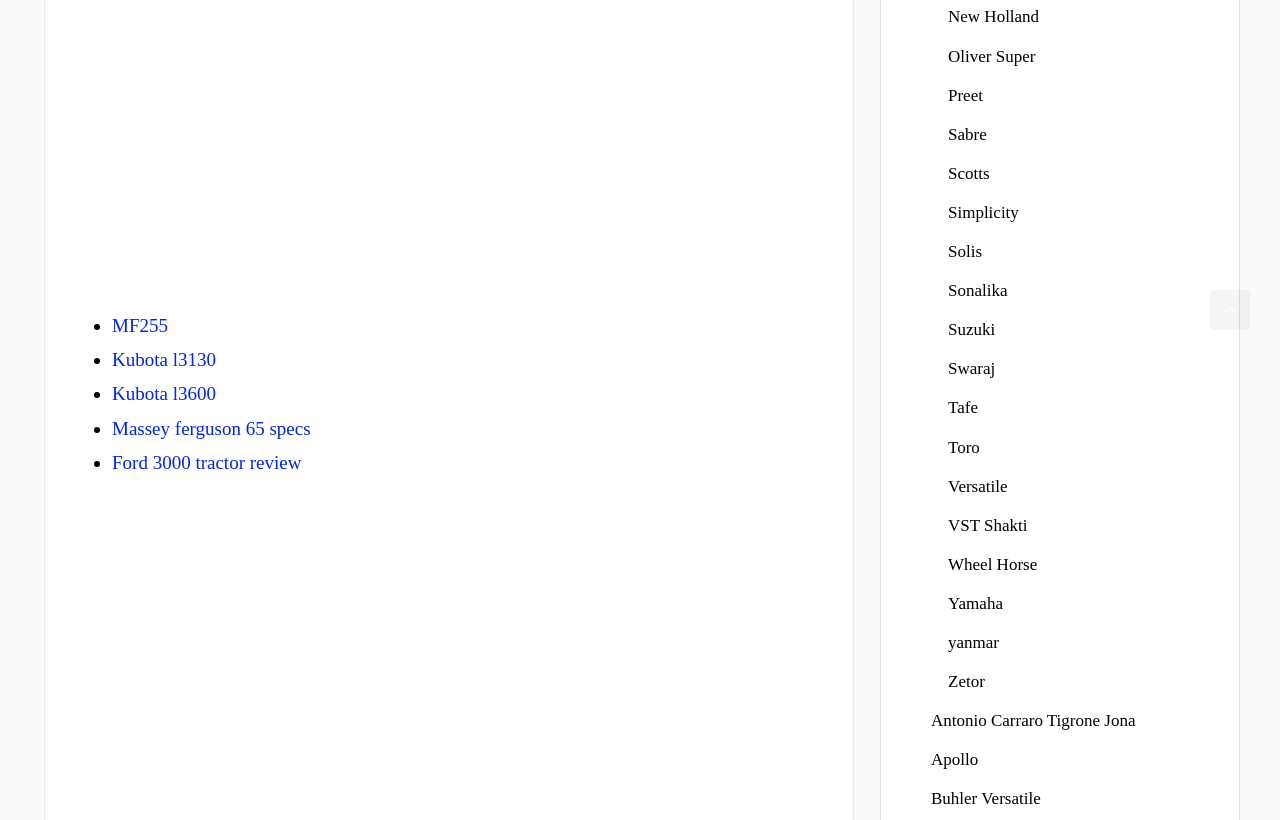Answer the question briefly using a single word or phrase: 
What is the last link on the webpage?

Zetor